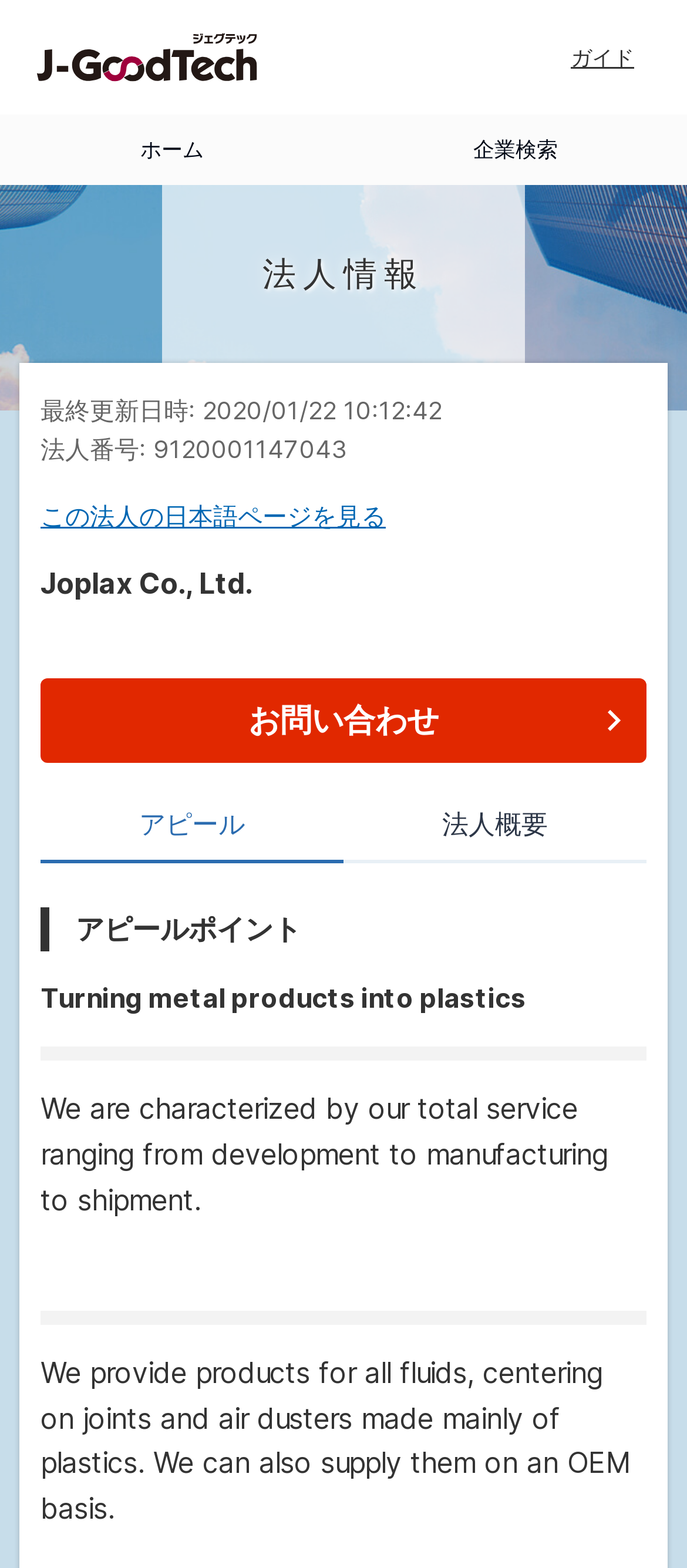Answer the following inquiry with a single word or phrase:
What kind of products does the company provide?

Products for all fluids, centering on joints and air dusters